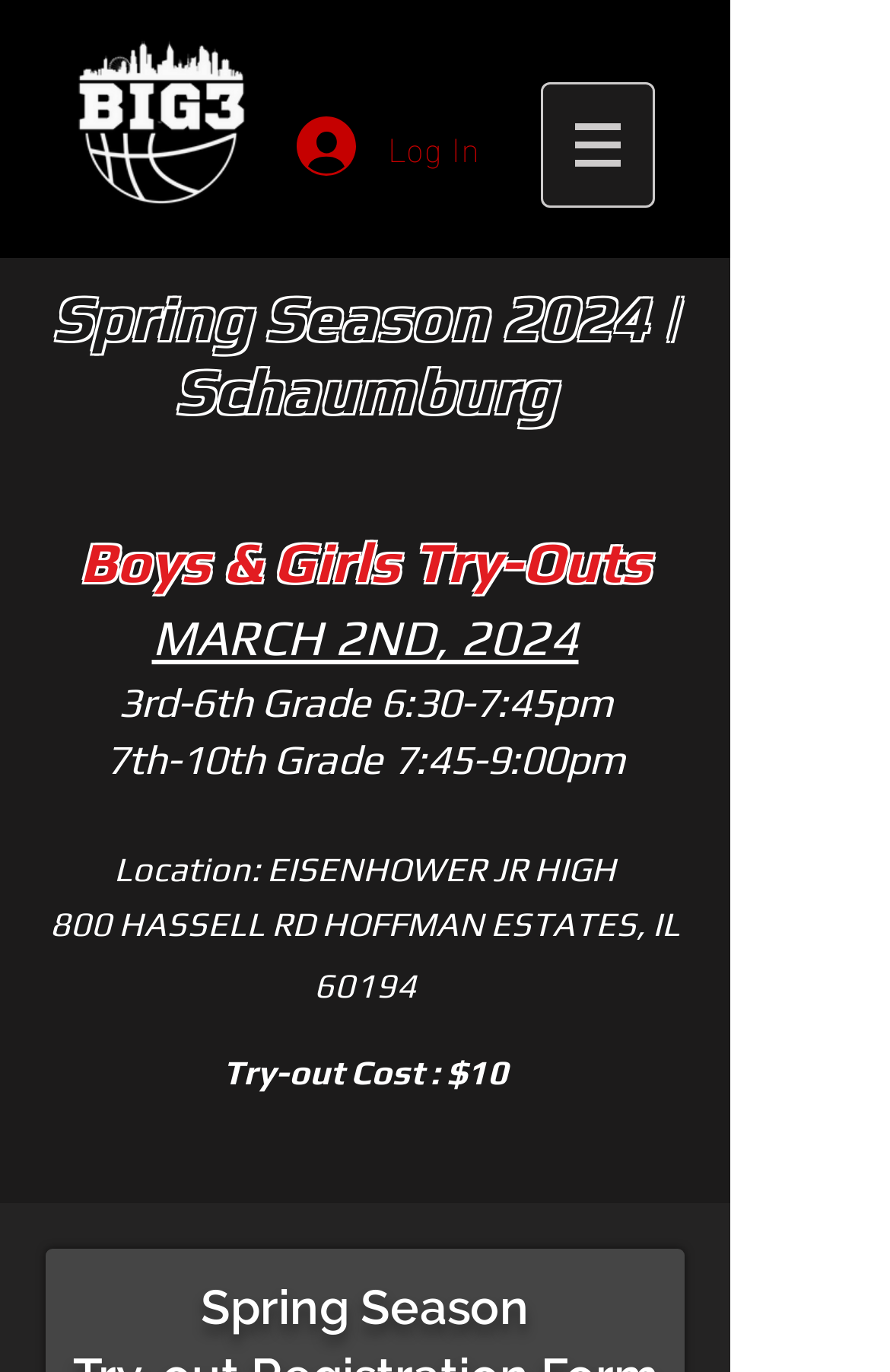Write a detailed summary of the webpage.

The webpage appears to be related to elite basketball teams, with a focus on regional and national teams. At the top left corner, there is a logo image, 'B32 (2)_edited.png', which is a clickable link. To the right of the logo, there is a "Log In" button. 

Below the logo and the "Log In" button, there is a navigation menu labeled "Site" with a dropdown button. The navigation menu is located at the top center of the page.

The main content of the webpage is divided into several sections, each with a heading. The first heading, "Spring Season 2024 | Schaumburg", is located at the top center of the page. Below this heading, there are several subsequent headings that provide details about boys and girls try-outs, including the date, time, location, and cost. These headings are arranged in a vertical column, spanning from the top center to the bottom center of the page.